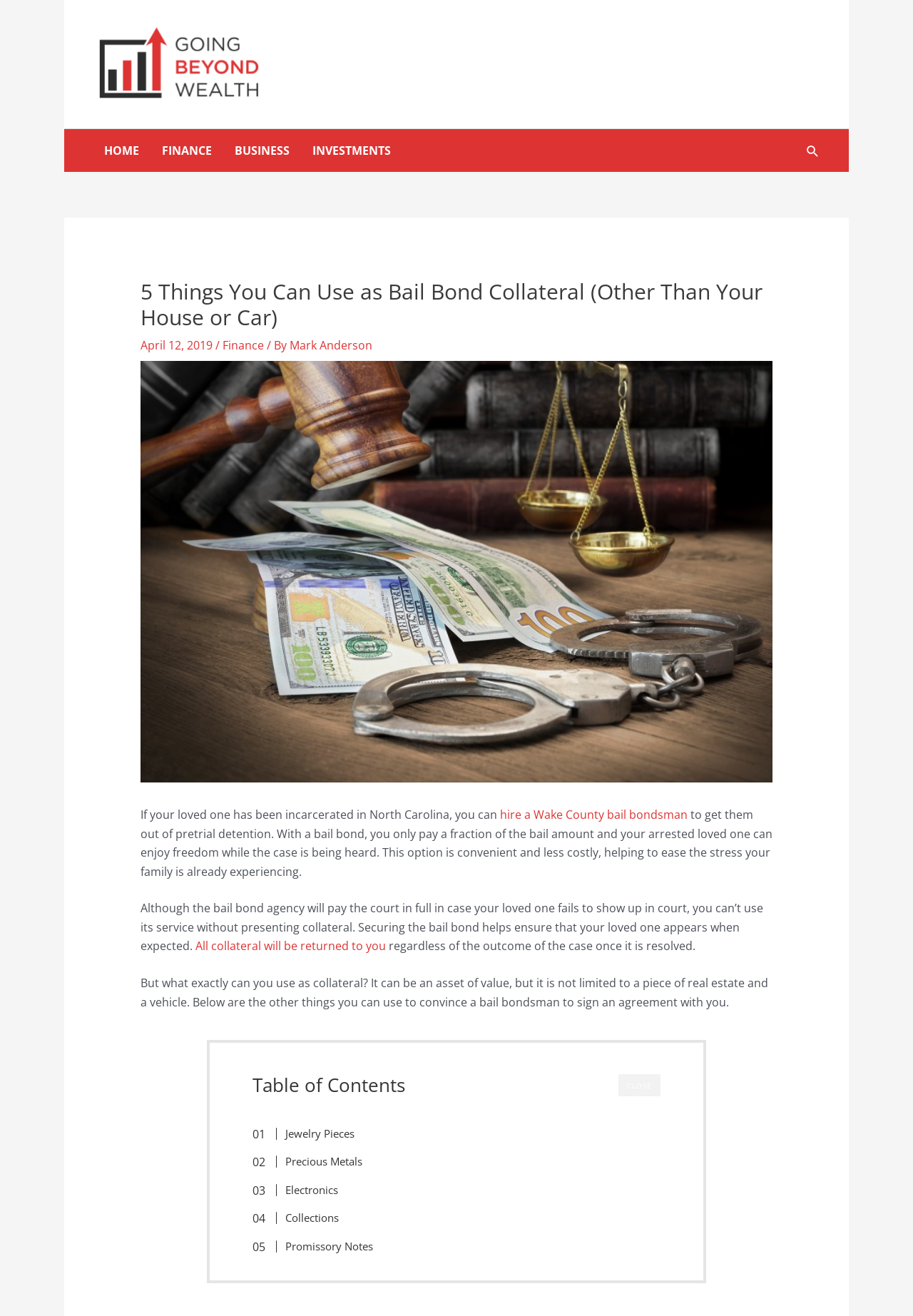Provide the bounding box coordinates in the format (top-left x, top-left y, bottom-right x, bottom-right y). All values are floating point numbers between 0 and 1. Determine the bounding box coordinate of the UI element described as: Business

[0.245, 0.098, 0.33, 0.131]